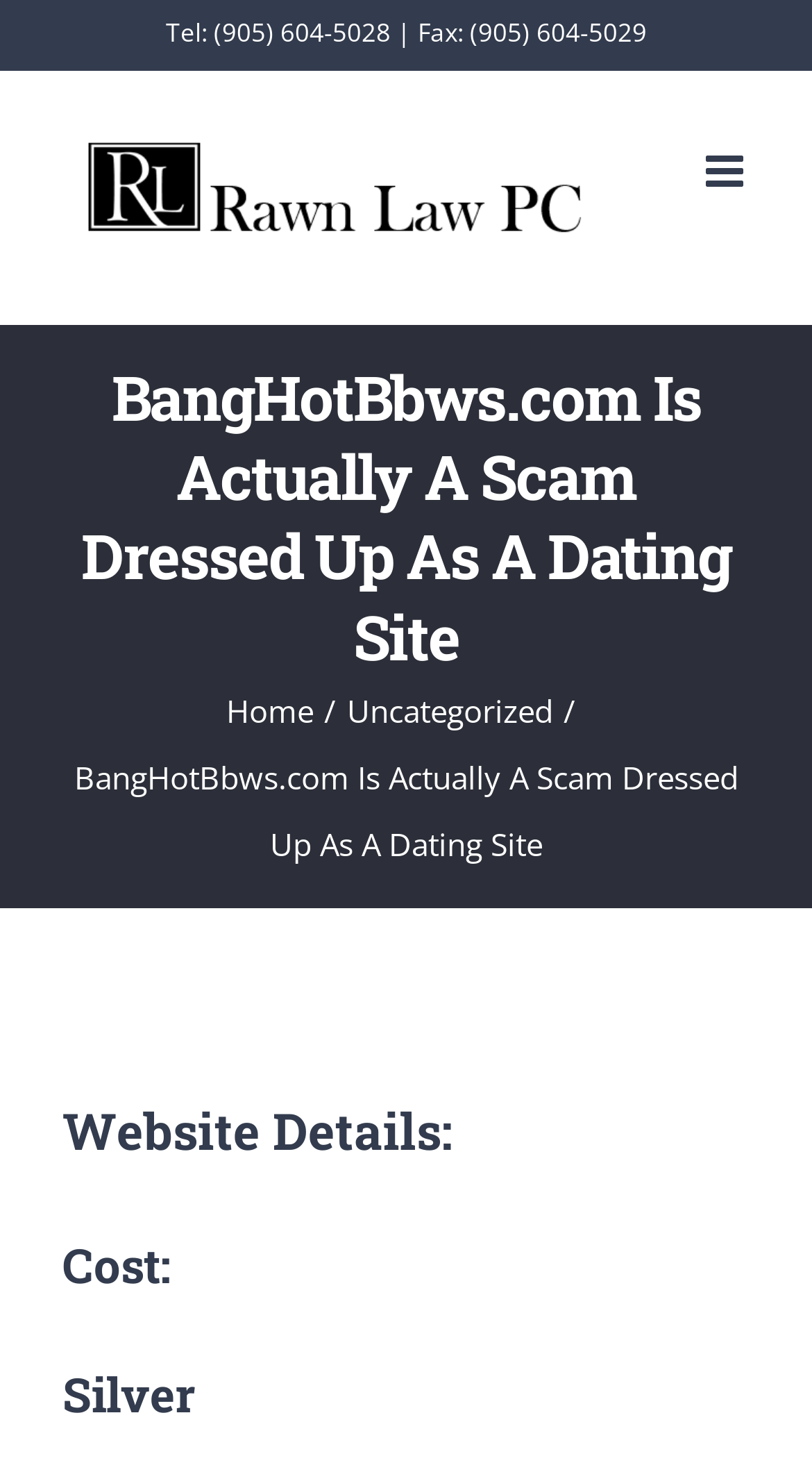Explain in detail what is displayed on the webpage.

The webpage appears to be a blog post or article discussing a scam dating site called BangHotBbws.com. At the top of the page, there is a logo of "Chad D. Rawn, Barrister & Solicitor" accompanied by contact information, including a phone number and fax number. Below the logo, there is a toggle button to expand or collapse the mobile menu.

The main heading of the page reads "BangHotBbws.com Is Actually A Scam Dressed Up As A Dating Site" and is centered near the top of the page. Below the heading, there is a navigation menu with links to "Home" and "Uncategorized", separated by a forward slash.

The main content of the page is a block of text that summarizes the scam, with a heading "Website Details:" followed by a subheading "Cost:". The cost details are listed below, including prices for different membership plans, such as Silver, with varying durations.

There are no images on the page apart from the logo of "Chad D. Rawn, Barrister & Solicitor" at the top. The overall layout is simple, with a clear hierarchy of headings and text.